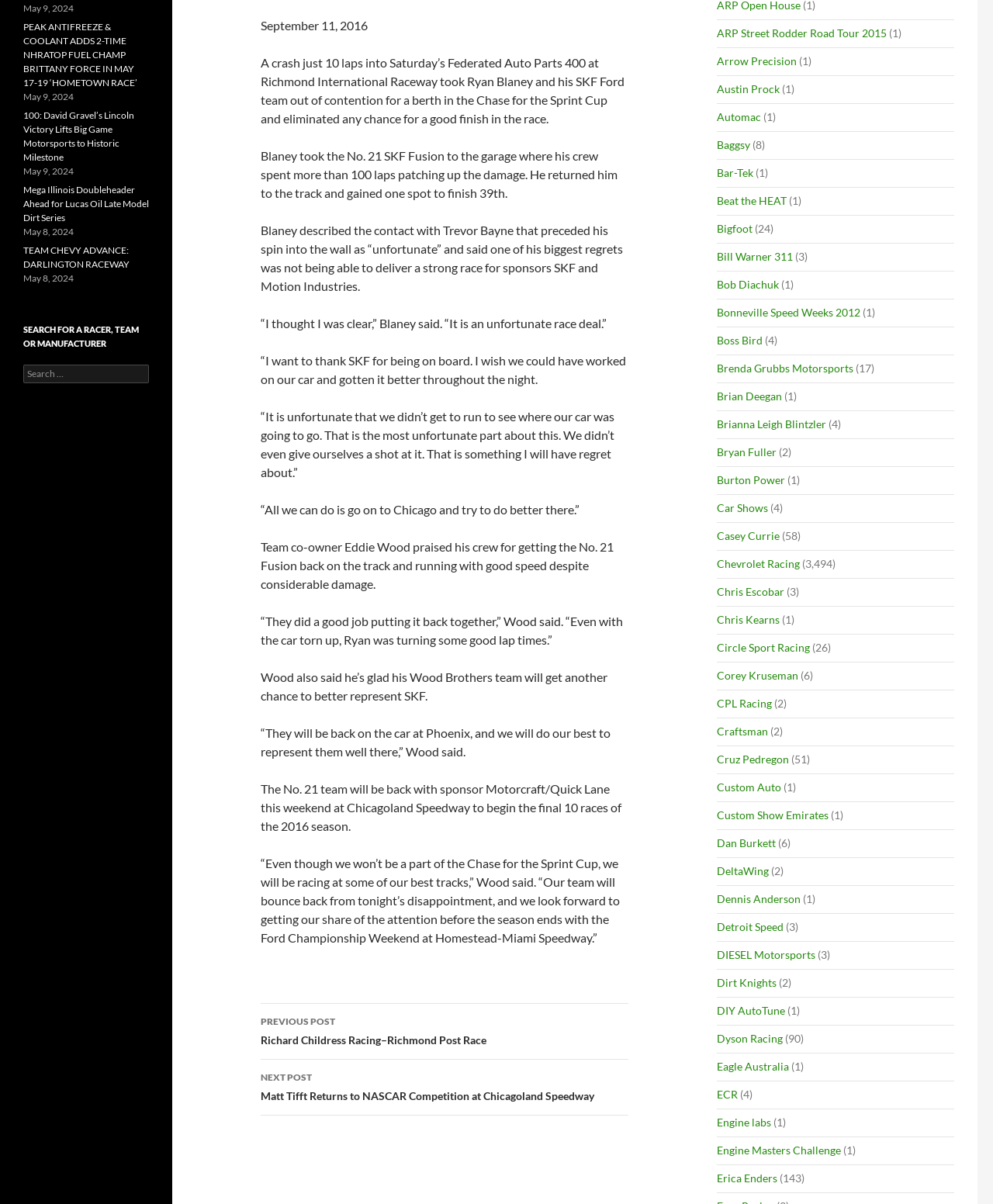Predict the bounding box for the UI component with the following description: "ECR".

[0.722, 0.903, 0.743, 0.914]